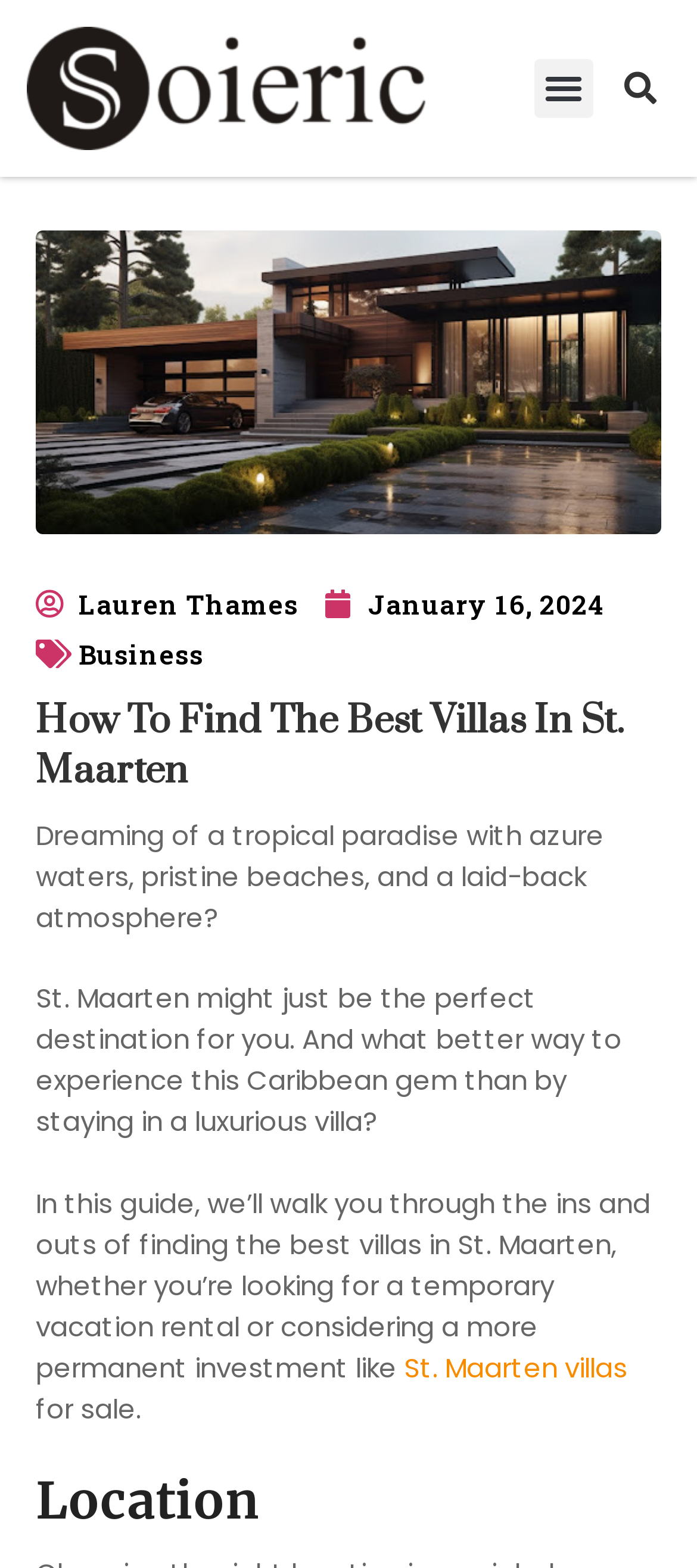What is the location being discussed in the second section?
Give a detailed and exhaustive answer to the question.

The second section of the webpage is discussing 'Location', as evident from the heading 'Location'.